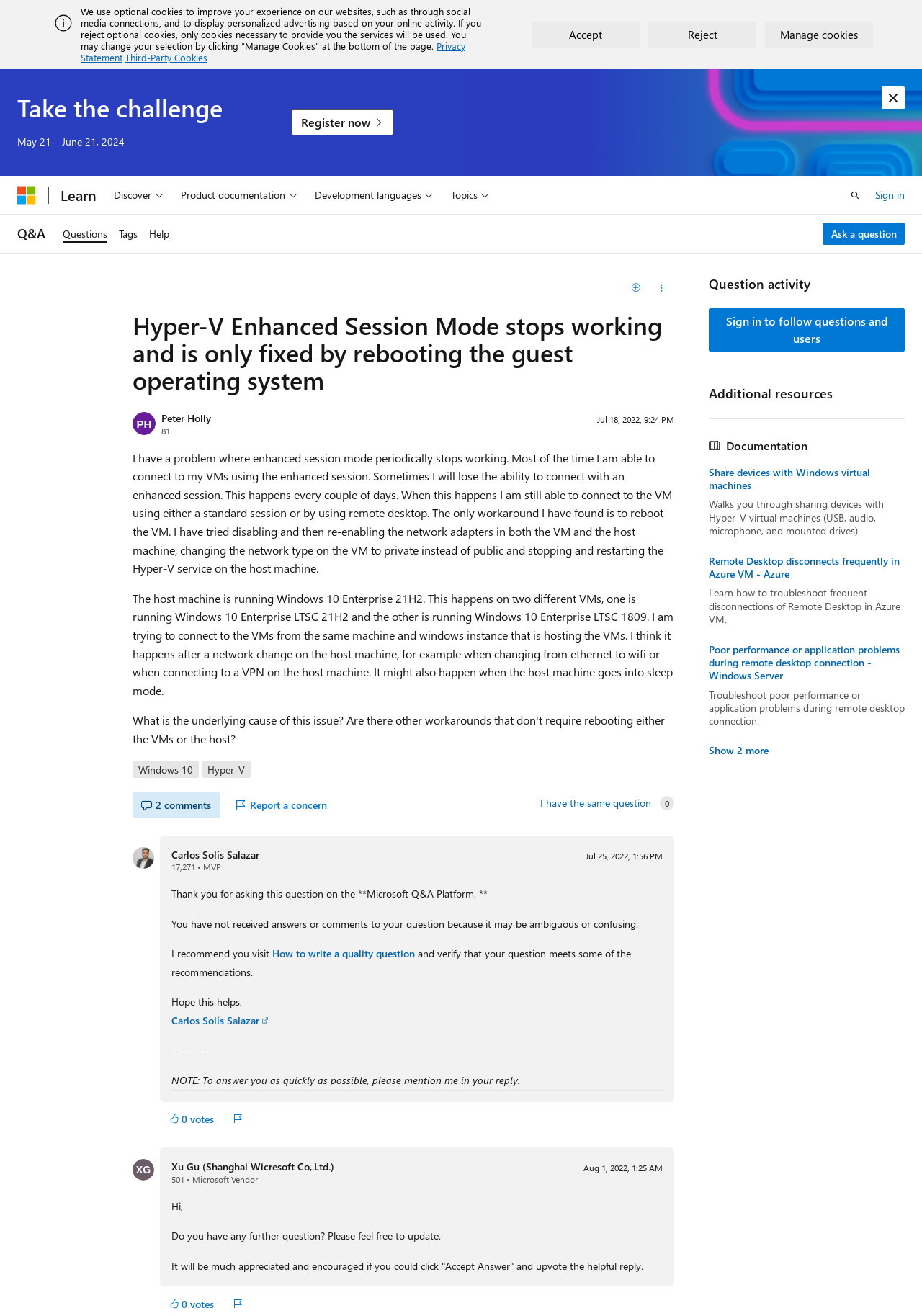What is the reputation points of Peter Holly?
Using the image as a reference, deliver a detailed and thorough answer to the question.

According to the webpage, Peter Holly has 81 reputation points, which is indicated next to his name.